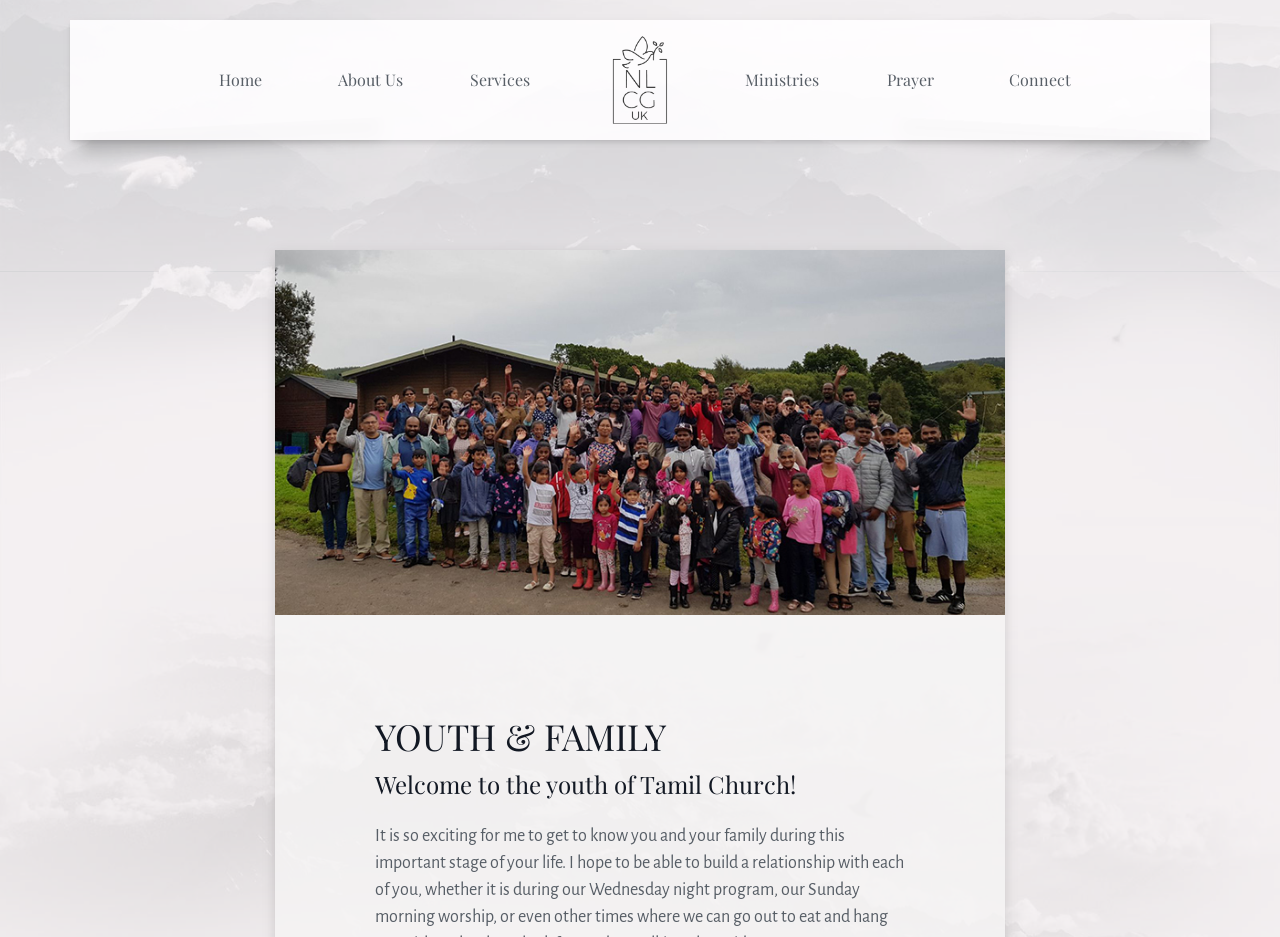Indicate the bounding box coordinates of the clickable region to achieve the following instruction: "click the logo."

[0.441, 0.043, 0.559, 0.128]